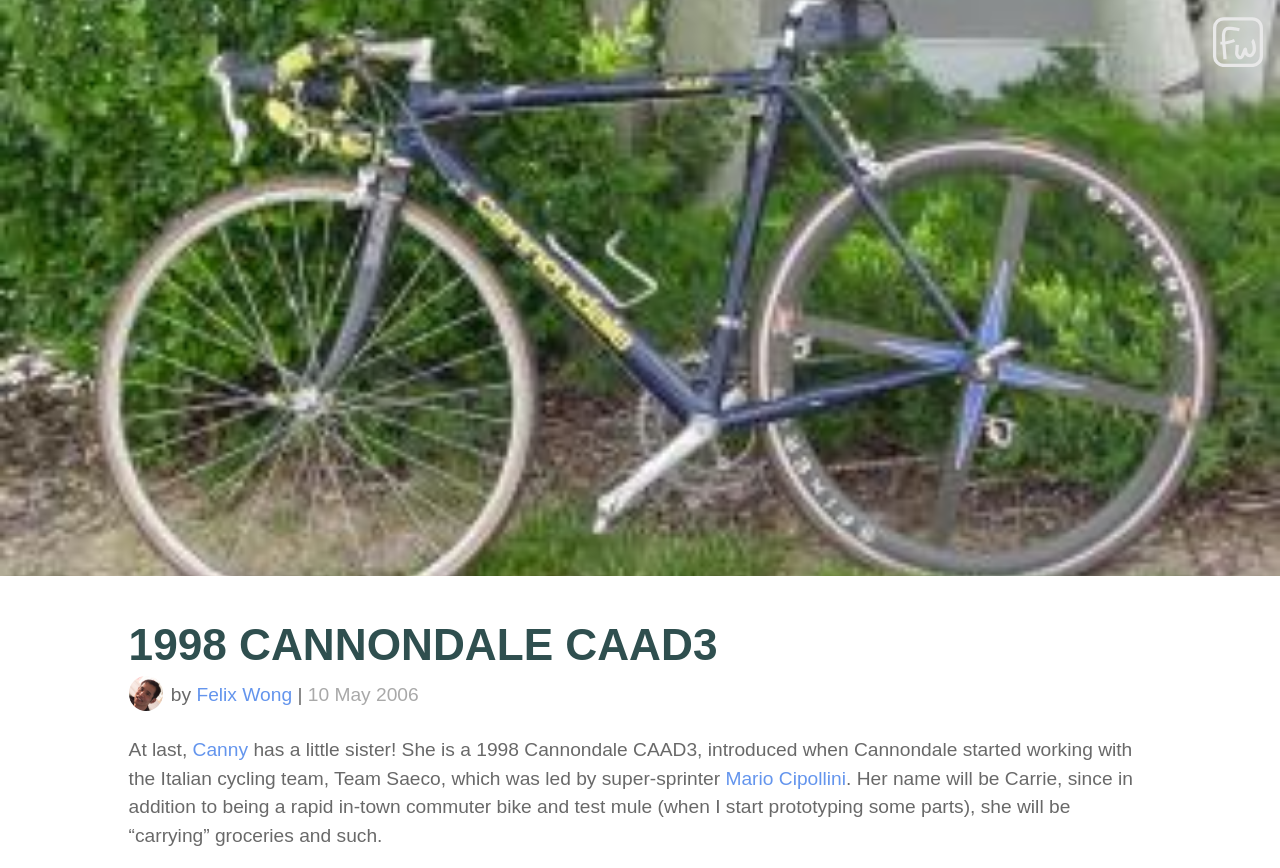Bounding box coordinates should be in the format (top-left x, top-left y, bottom-right x, bottom-right y) and all values should be floating point numbers between 0 and 1. Determine the bounding box coordinate for the UI element described as: Travel

[0.963, 0.736, 0.998, 0.756]